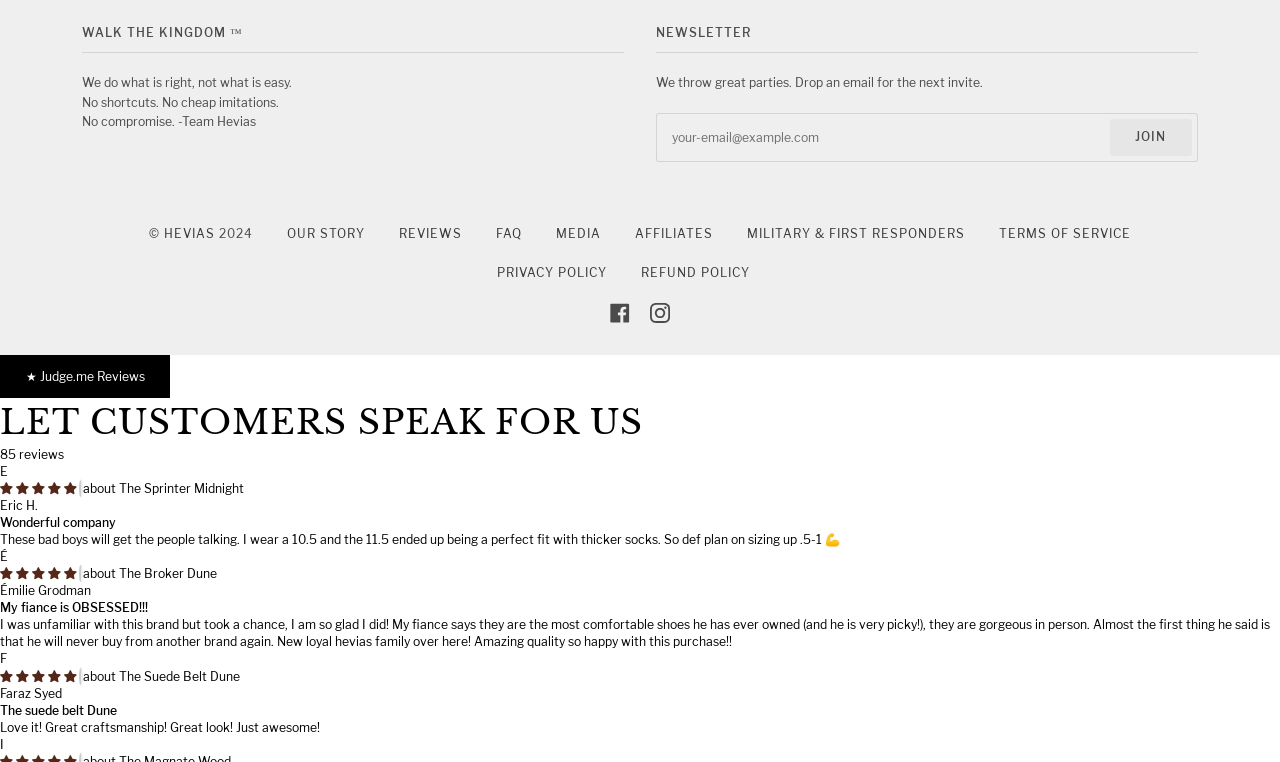Determine the bounding box for the UI element described here: "The Suede Belt Dune".

[0.093, 0.877, 0.188, 0.897]